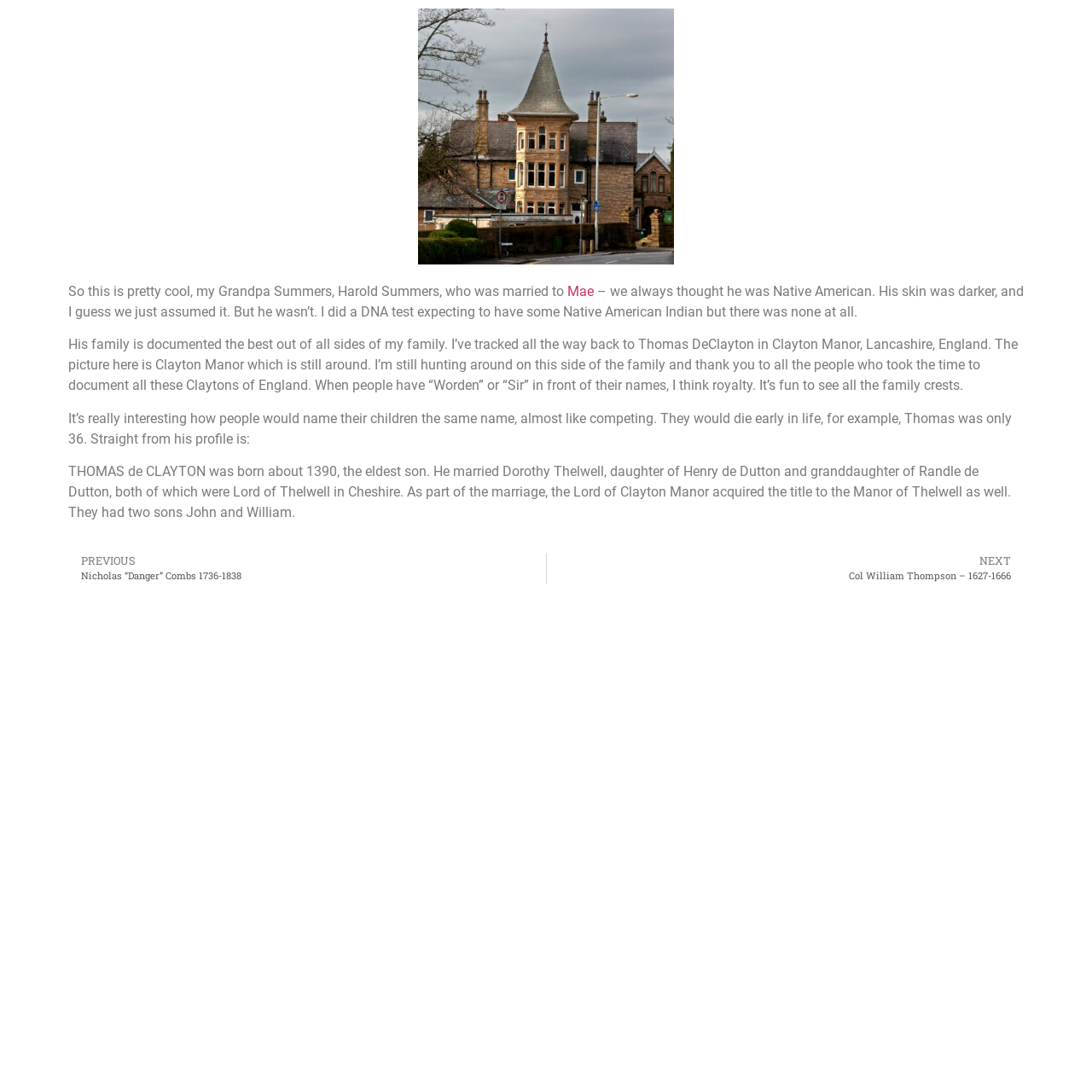What is the name of the next person in the family history?
Kindly answer the question with as much detail as you can.

The 'NEXT' link at the bottom of the webpage points to Col William Thompson, who was born in 1627 and died in 1666, indicating that he is the next person in the family history.